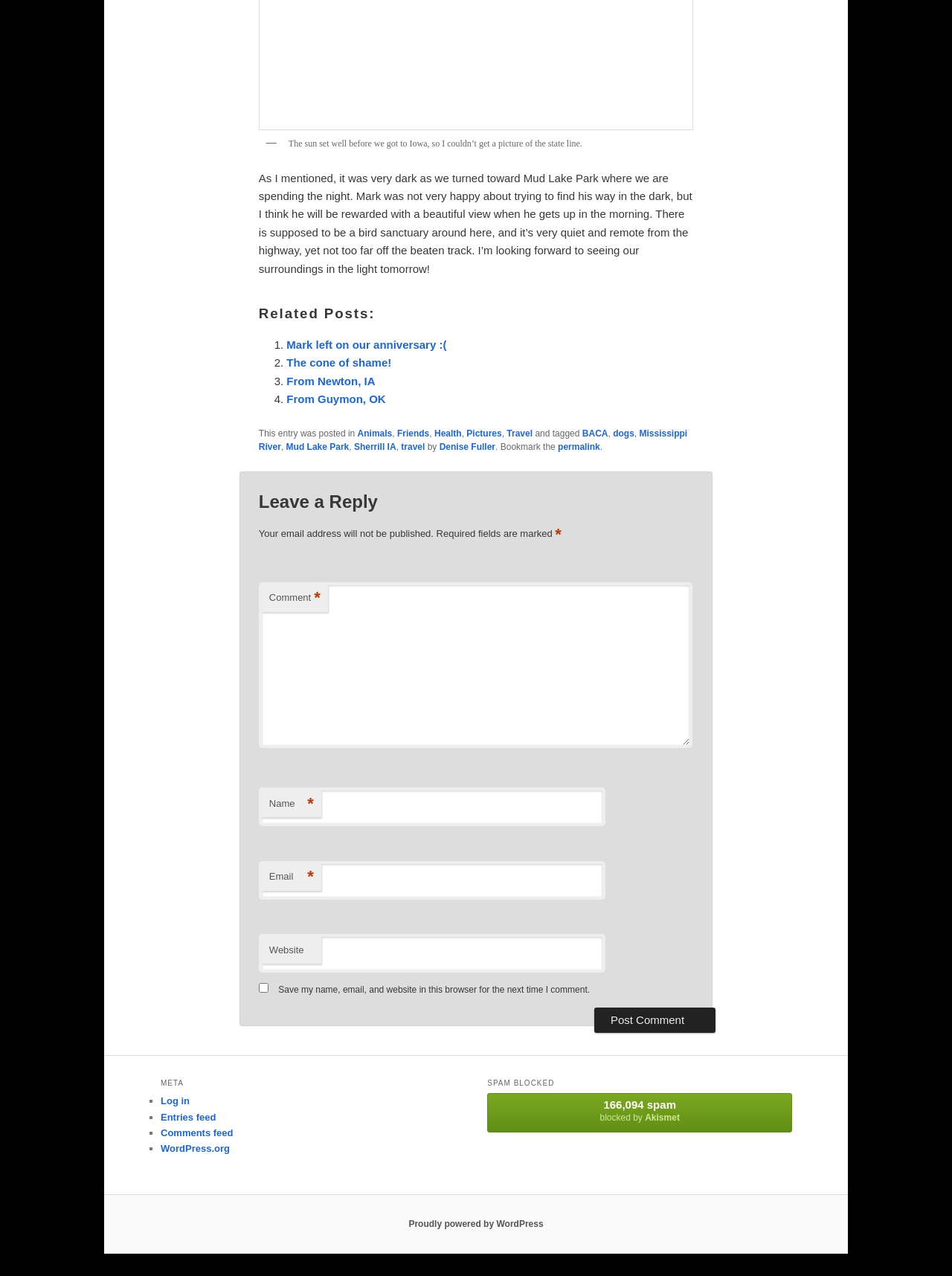Provide the bounding box coordinates for the UI element that is described by this text: "Jochen Kalmbach's Blog". The coordinates should be in the form of four float numbers between 0 and 1: [left, top, right, bottom].

None